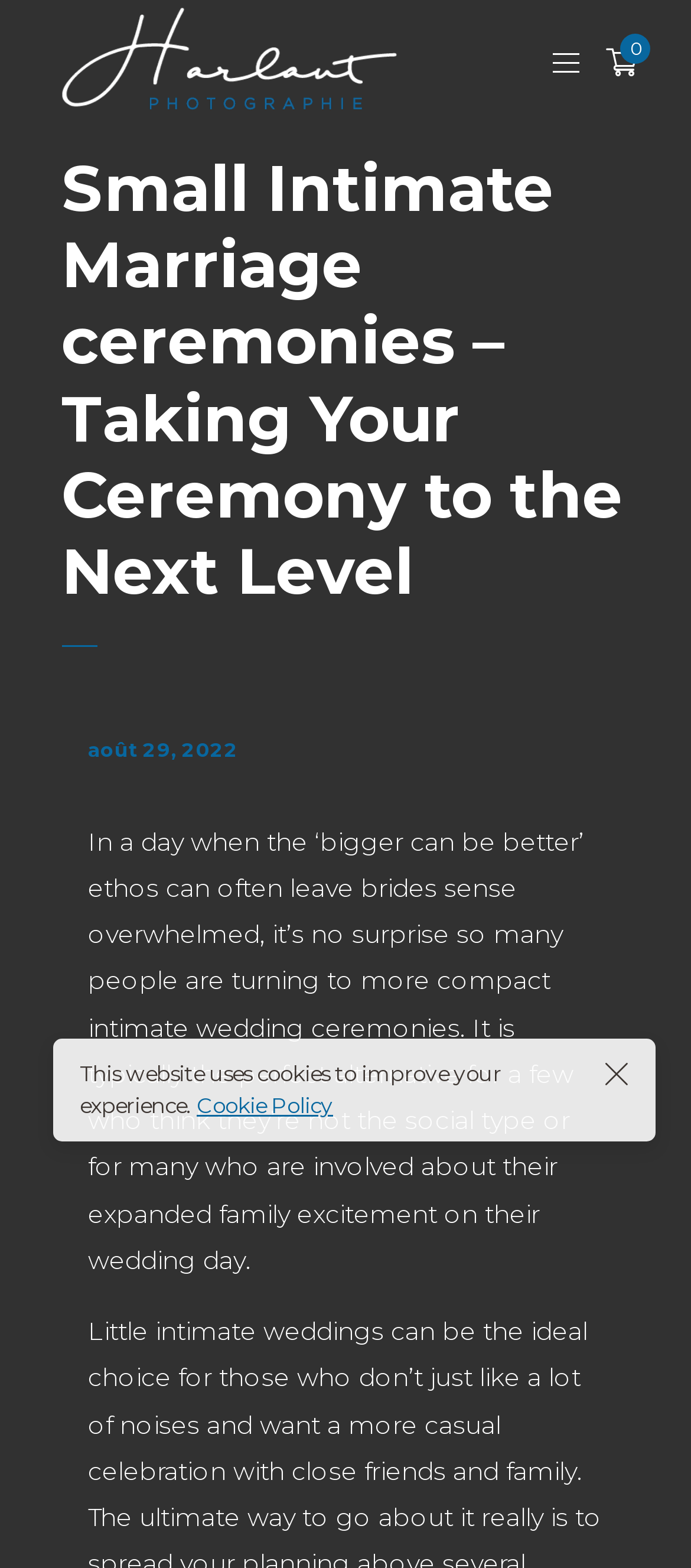Find the UI element described as: "alt="Julien Harlaut Photographie"" and predict its bounding box coordinates. Ensure the coordinates are four float numbers between 0 and 1, [left, top, right, bottom].

[0.077, 0.0, 0.585, 0.073]